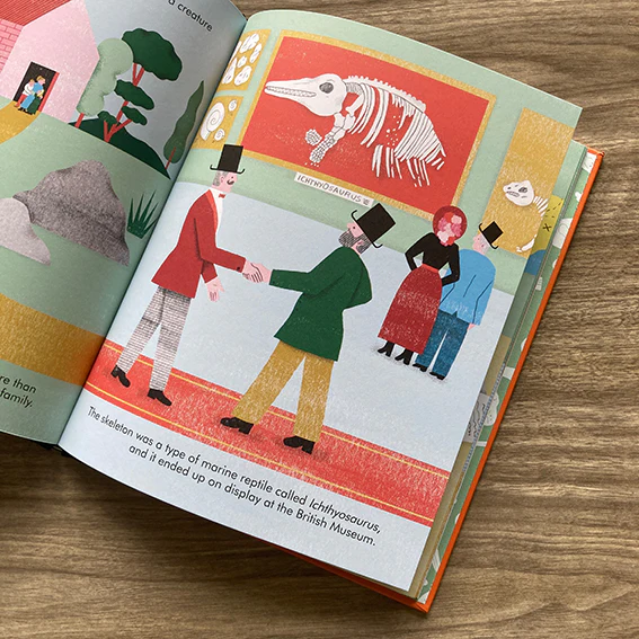What is the woman in the background wearing?
Refer to the image and answer the question using a single word or phrase.

Red dress with a black jacket